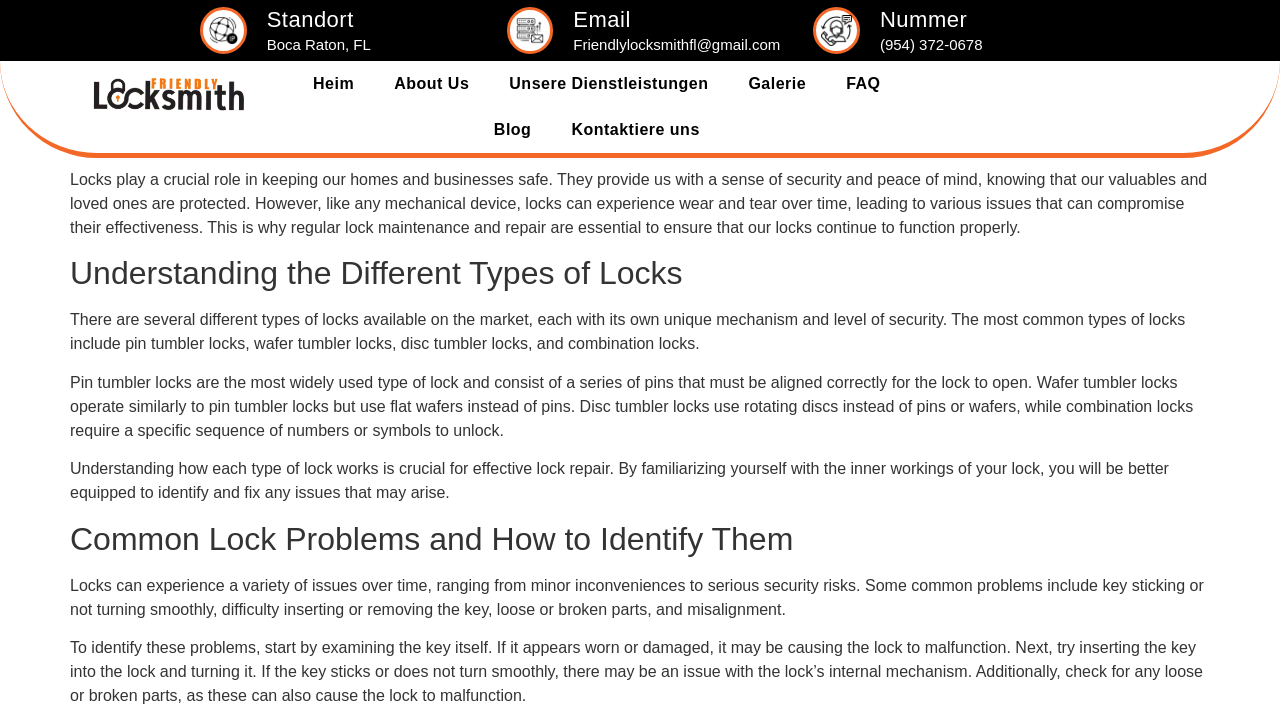Please identify the bounding box coordinates of where to click in order to follow the instruction: "Click on the 'Home' link".

None